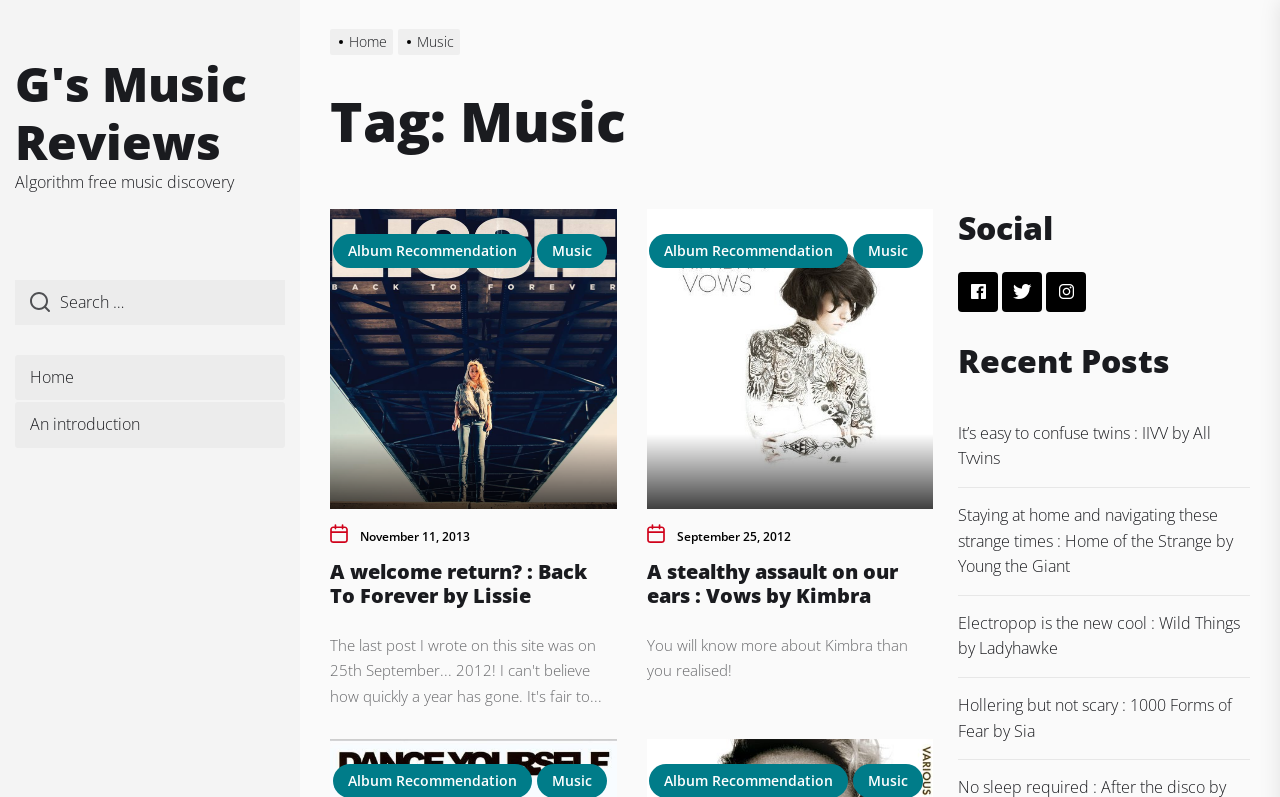Explain the webpage in detail, including its primary components.

The webpage is a music review website called "G's Music Reviews". At the top left, there is a link to the website's homepage, followed by a static text "Algorithm free music discovery". Below this, there is a search box. To the right of the search box, there are links to "Home" and "An introduction".

On the top right, there is a navigation menu with breadcrumbs, showing the current page's location as "Home" > "Music". Below this, there is a heading "Tag: Music", indicating that the page is related to music.

The main content of the page is divided into two columns. The left column contains two articles, each with a heading, a link, and a time stamp. The headings are "A welcome return? : Back To Forever by Lissie" and "A stealthy assault on our ears : Vows by Kimbra". Each article also has links to "Album Recommendation" and "Music".

The right column has a heading "Social" with three links to social media platforms, represented by icons. Below this, there is a heading "Recent Posts" with four links to recent music reviews, including "It’s easy to confuse twins : IIVV by All Tvvins", "Staying at home and navigating these strange times : Home of the Strange by Young the Giant", "Electropop is the new cool : Wild Things by Ladyhawke", and "Hollering but not scary : 1000 Forms of Fear by Sia".